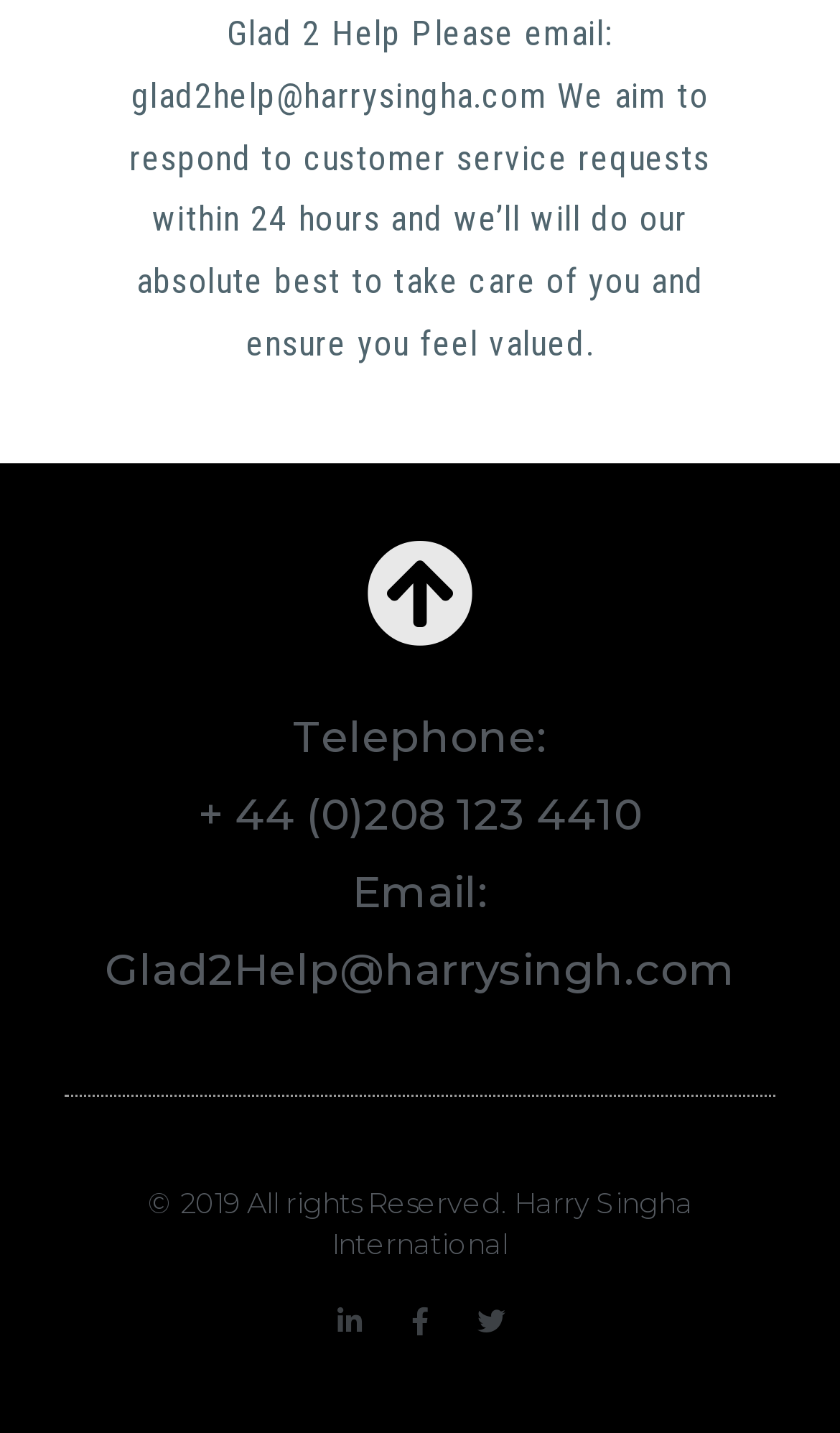Provide a thorough and detailed response to the question by examining the image: 
What is the year of copyright?

I found the year of copyright by looking at the StaticText element at the bottom of the page that contains the copyright information, and extracted the year from the text.